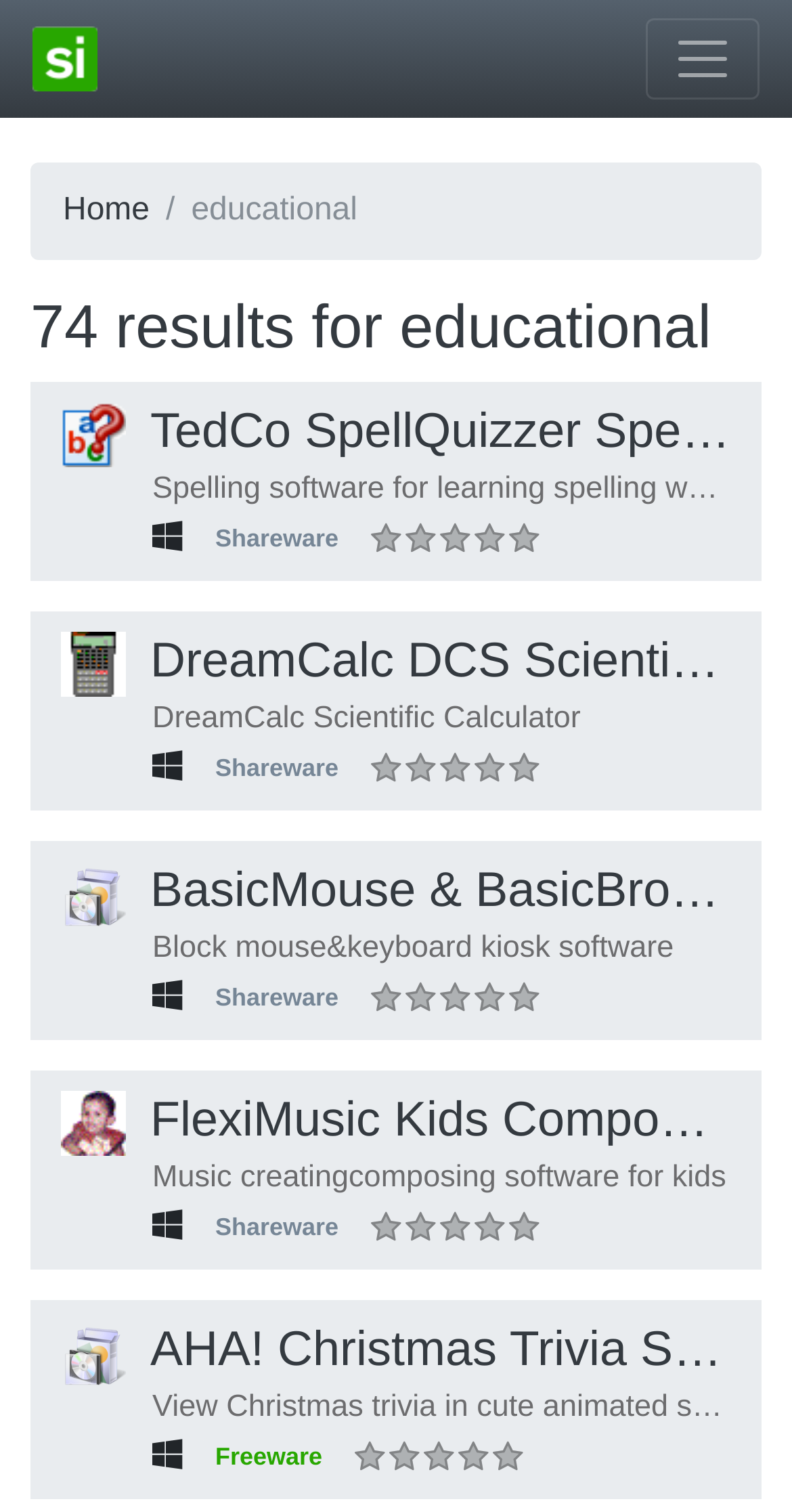Determine the bounding box coordinates for the UI element described. Format the coordinates as (top-left x, top-left y, bottom-right x, bottom-right y) and ensure all values are between 0 and 1. Element description: educational

[0.505, 0.195, 0.898, 0.239]